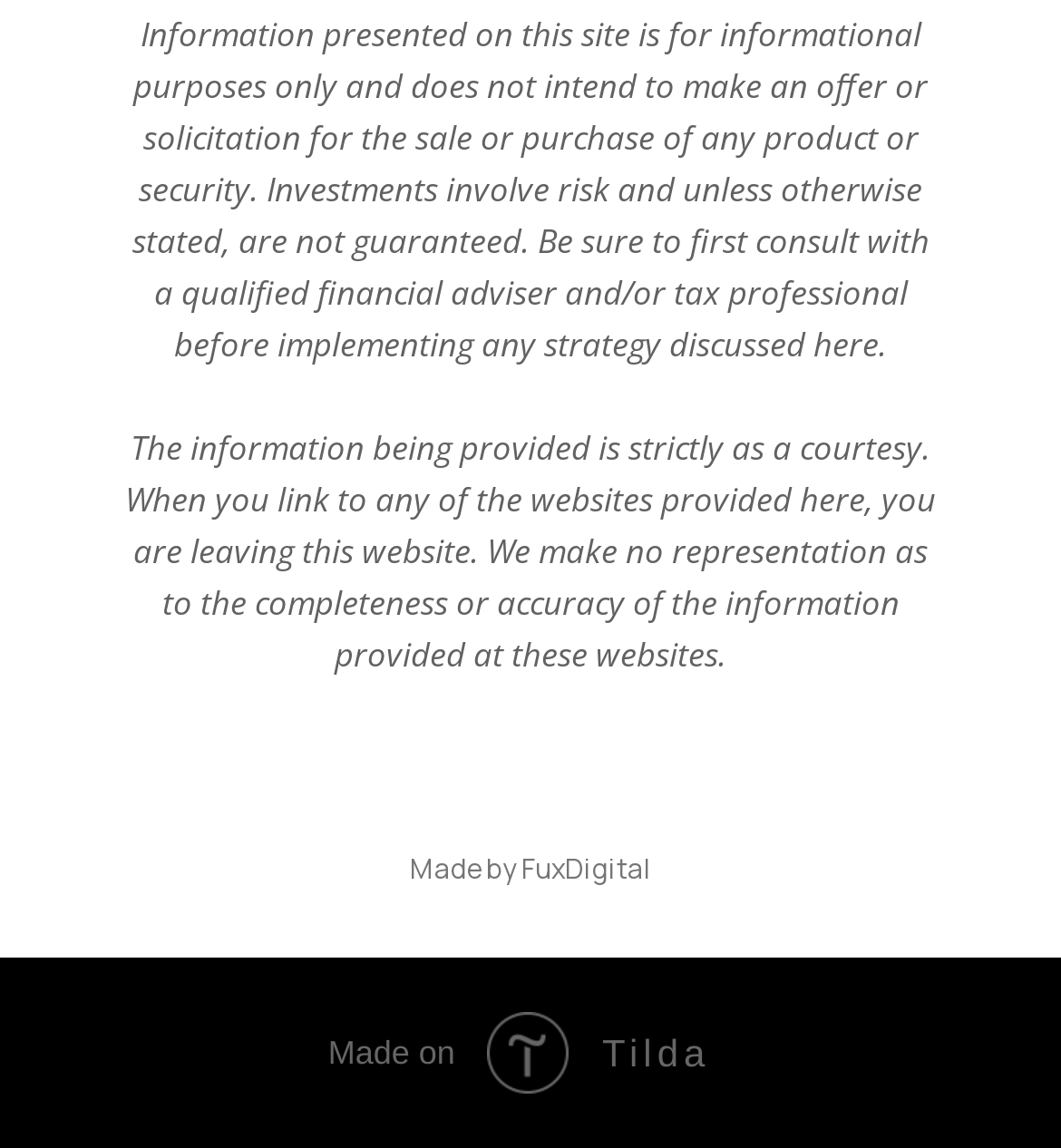Using the image as a reference, answer the following question in as much detail as possible:
Who developed the site?

The site was made by FuxDigital, as indicated by the link at the bottom of the page, which credits the developer of the site.